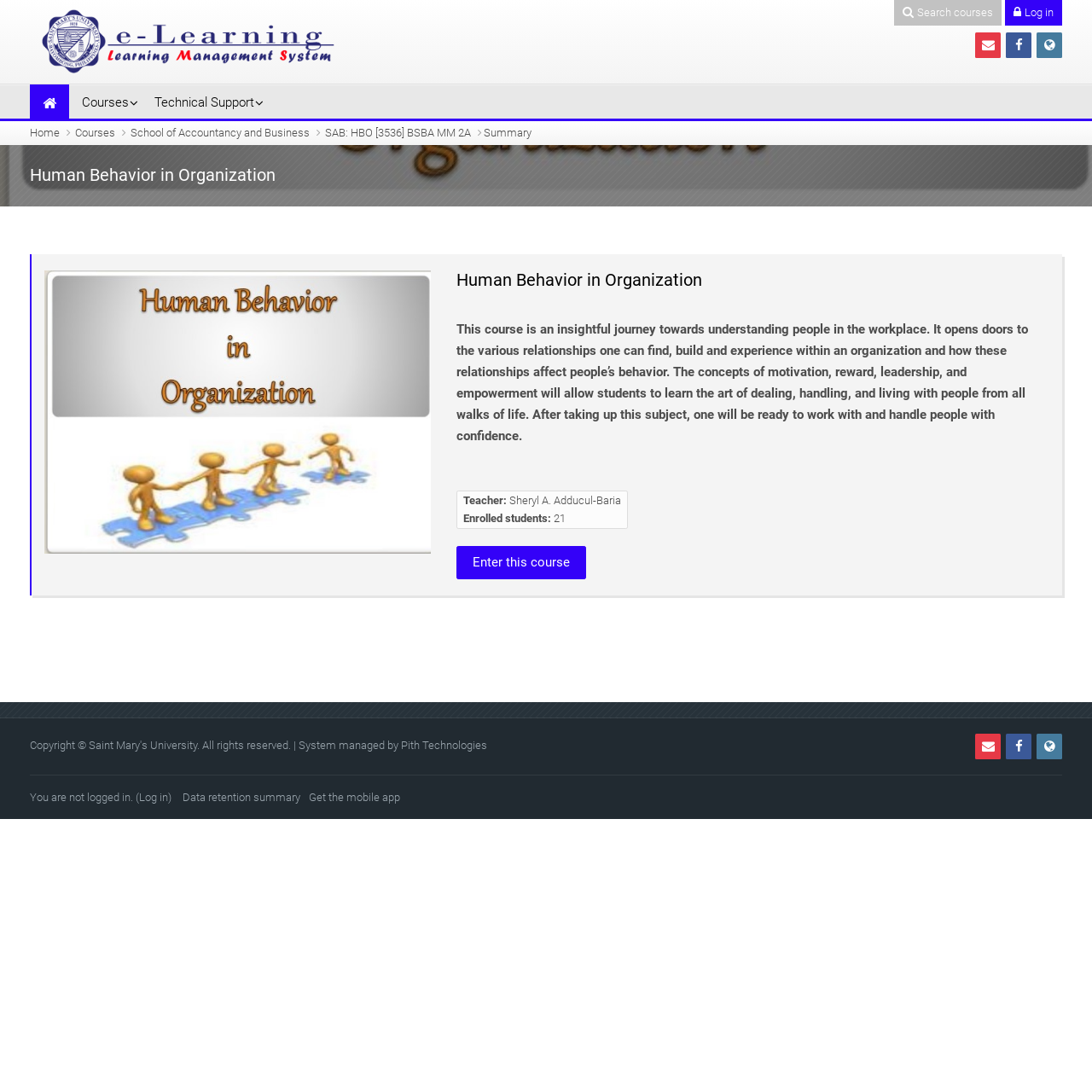Find the bounding box coordinates of the area that needs to be clicked in order to achieve the following instruction: "View the 'Human Behavior in Organization' course". The coordinates should be specified as four float numbers between 0 and 1, i.e., [left, top, right, bottom].

[0.418, 0.248, 0.961, 0.267]